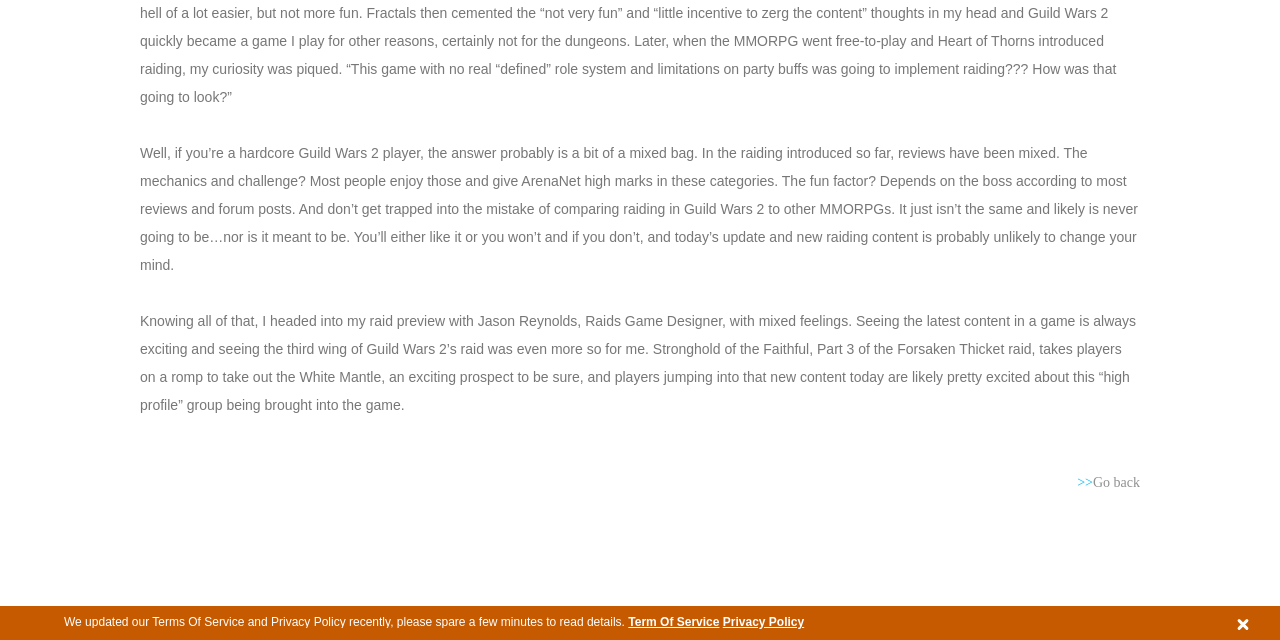Predict the bounding box for the UI component with the following description: "Dynasty Origins: Pioneer".

[0.0, 0.372, 0.086, 0.484]